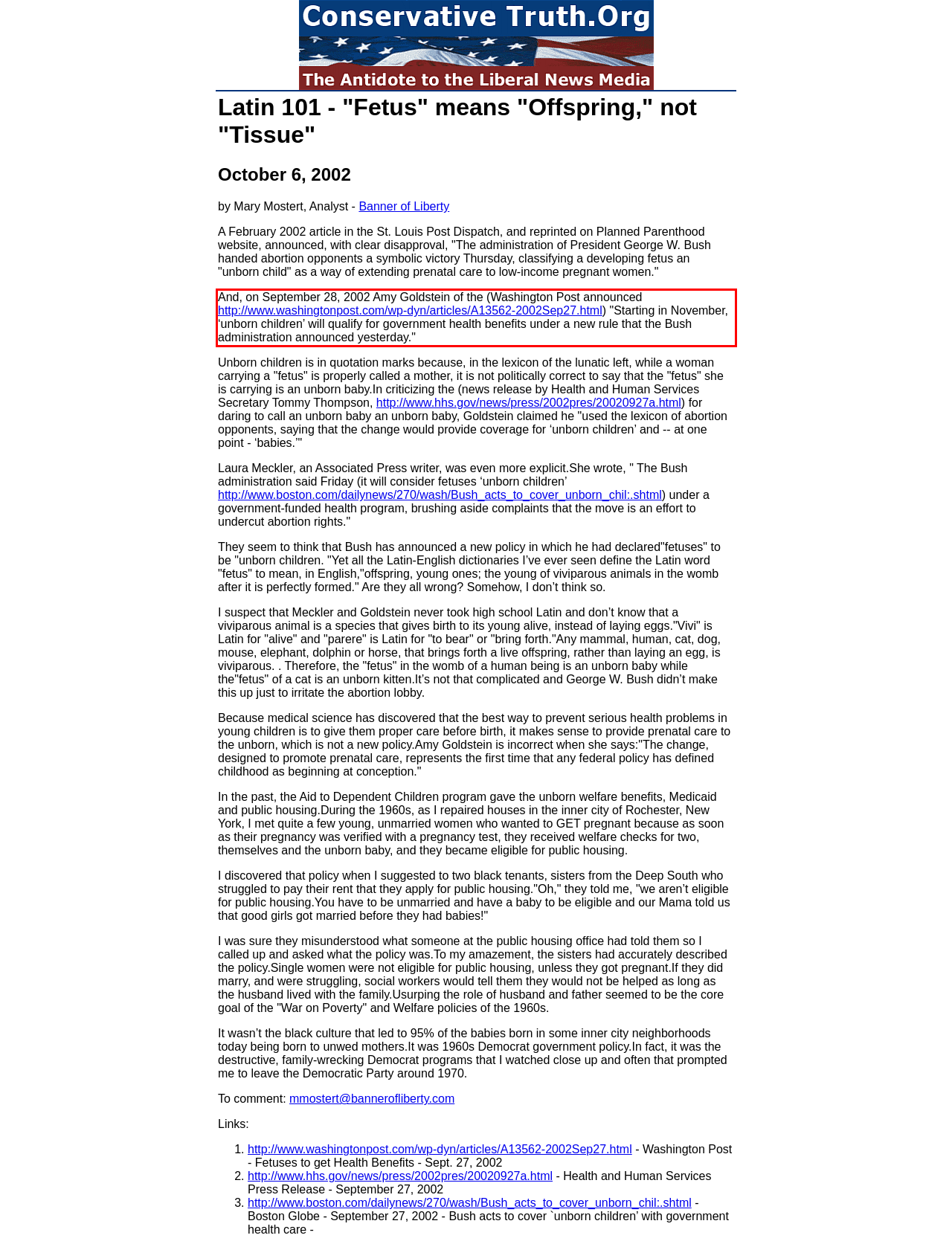Look at the webpage screenshot and recognize the text inside the red bounding box.

And, on September 28, 2002 Amy Goldstein of the (Washington Post announced http://www.washingtonpost.com/wp-dyn/articles/A13562-2002Sep27.html) "Starting in November, ‘unborn children’ will qualify for government health benefits under a new rule that the Bush administration announced yesterday."